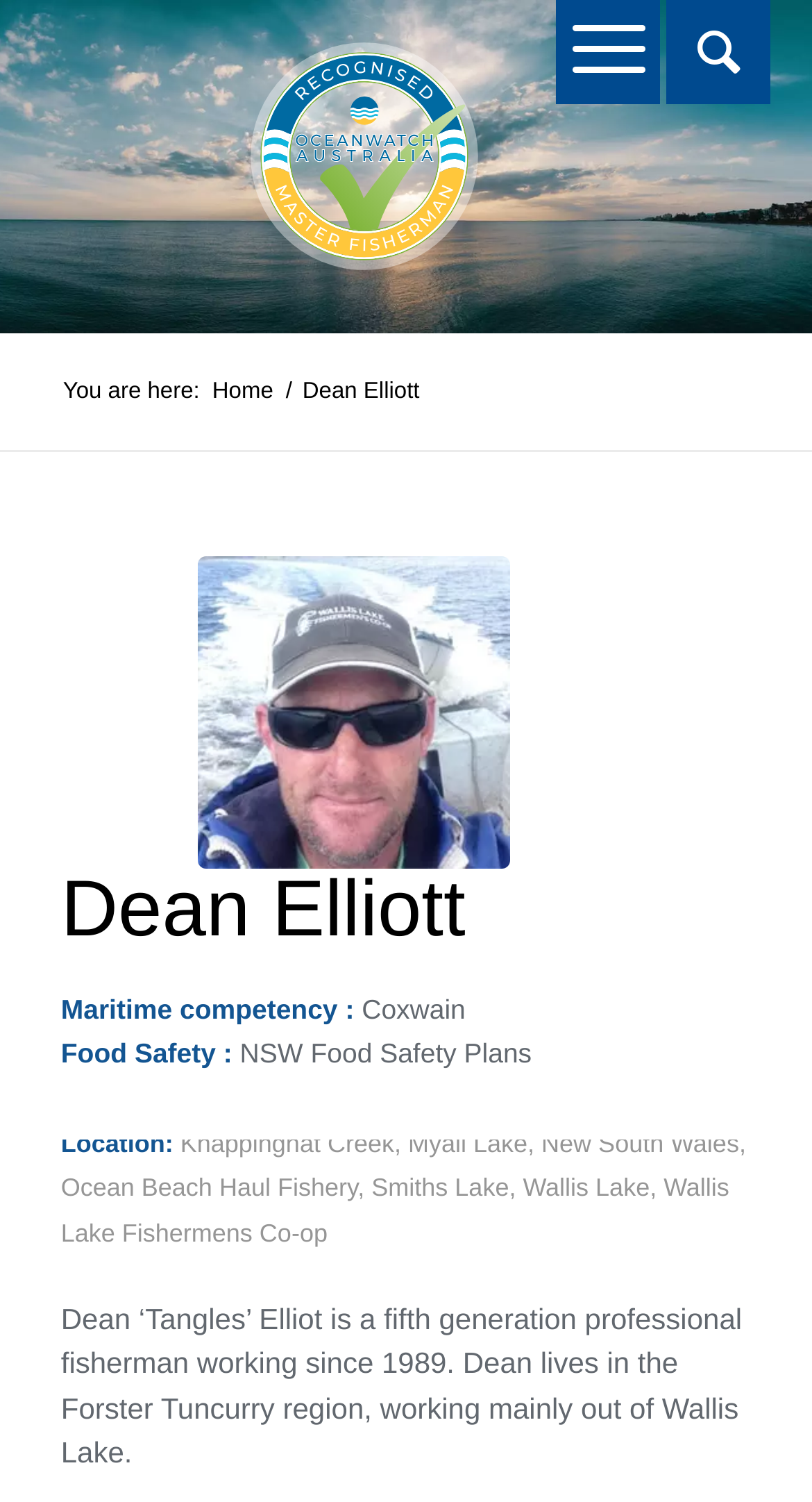Identify the bounding box coordinates necessary to click and complete the given instruction: "Click the OceanWatch MasterFisherman logo".

[0.308, 0.0, 0.692, 0.222]